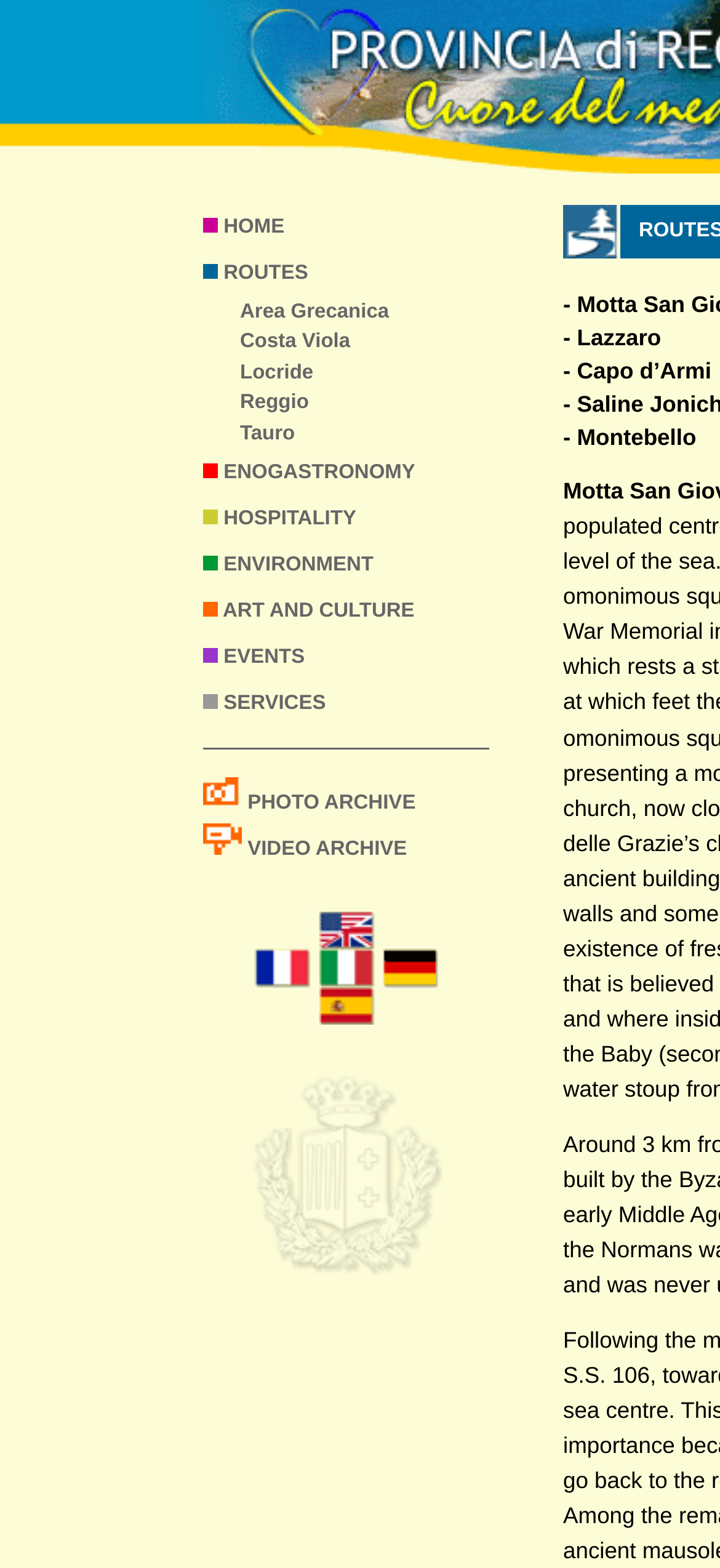Consider the image and give a detailed and elaborate answer to the question: 
What is the first menu item?

The first menu item is 'HOME' because it is the first link in the first table row, which is a common layout for navigation menus.